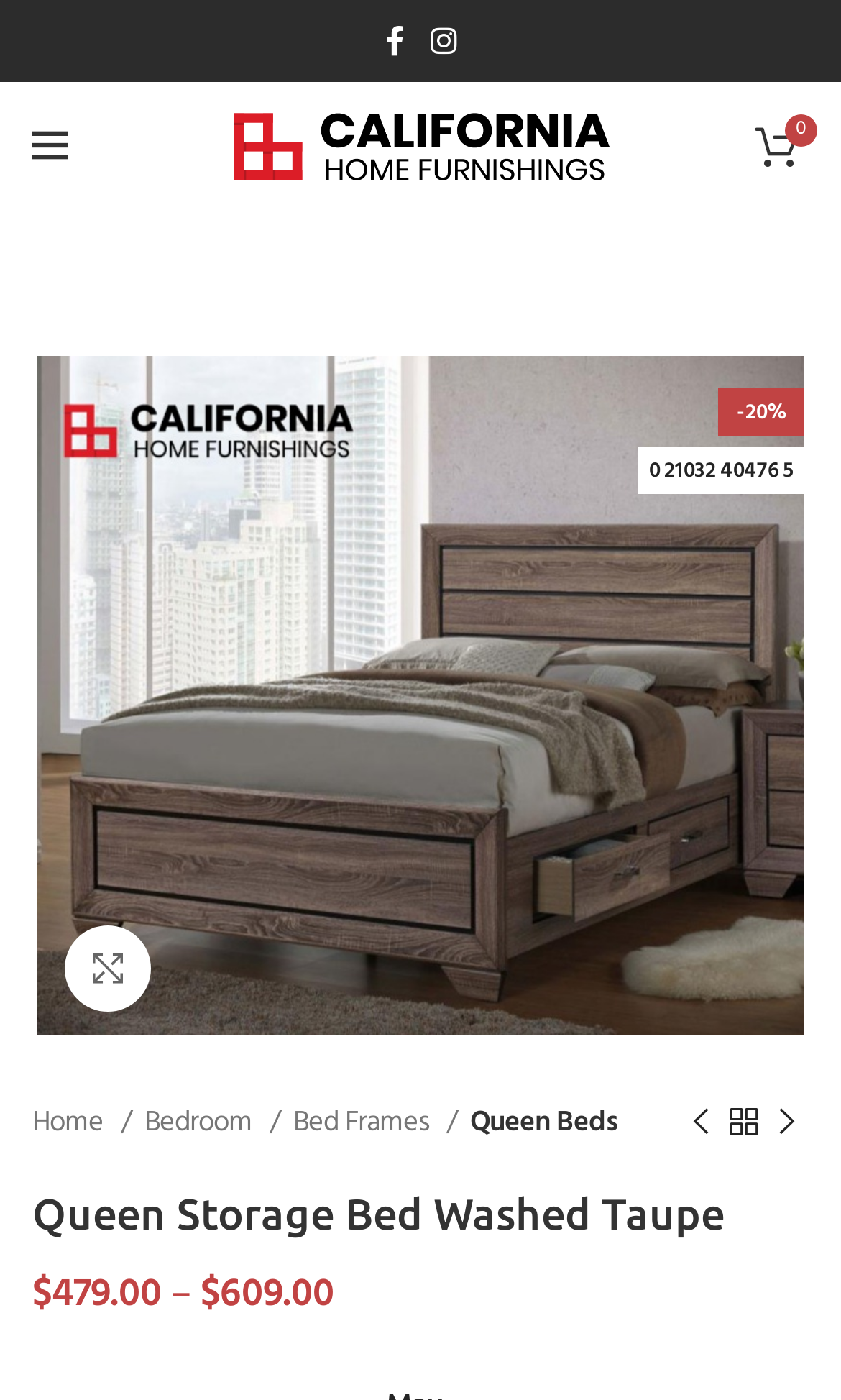Find and specify the bounding box coordinates that correspond to the clickable region for the instruction: "Enlarge the image".

[0.077, 0.661, 0.179, 0.722]